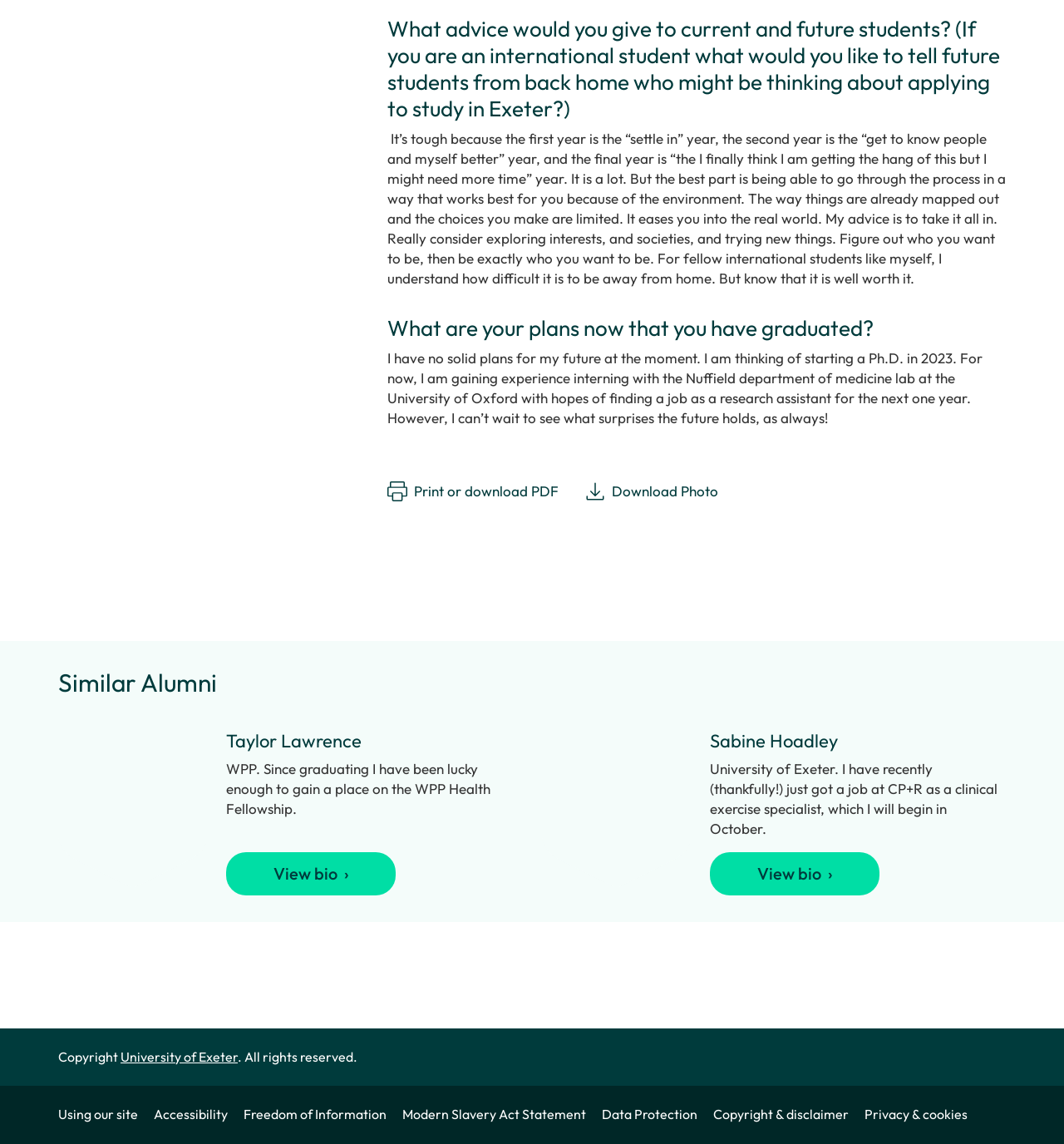Show the bounding box coordinates of the region that should be clicked to follow the instruction: "Check the Accessibility page."

[0.145, 0.967, 0.227, 0.981]